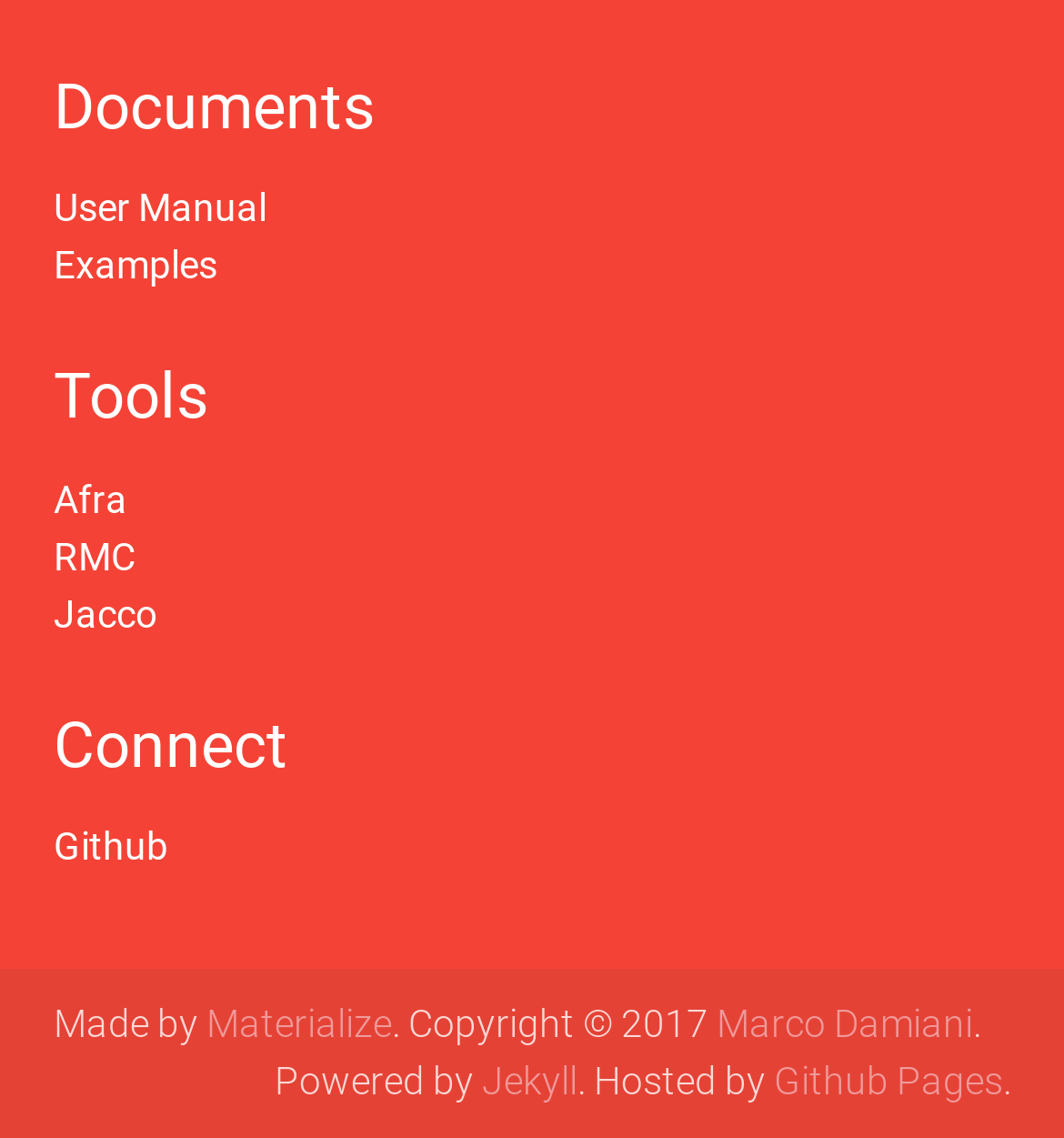Please provide a detailed answer to the question below based on the screenshot: 
What are the three main categories on this webpage?

By analyzing the webpage structure, I found three main headings: 'Documents', 'Tools', and 'Connect', which categorize the links and content on the webpage.